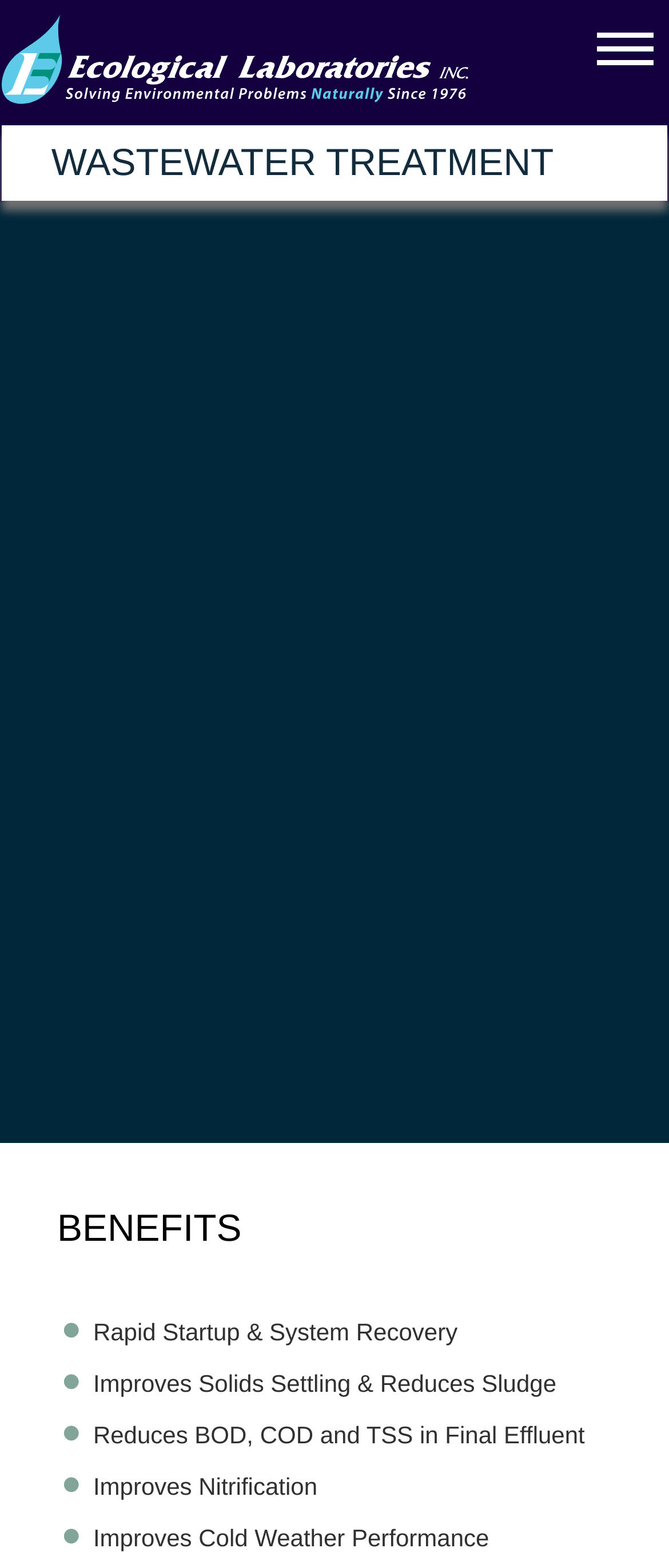What is the purpose of MICROBE-LIFT?
Please respond to the question with a detailed and thorough explanation.

I found the purpose of MICROBE-LIFT by reading the text near the MICROBE-LIFT heading, which states that it is a series of bacterial cultures to enhance the biological breakdown process in industrial and municipal wastewater systems.